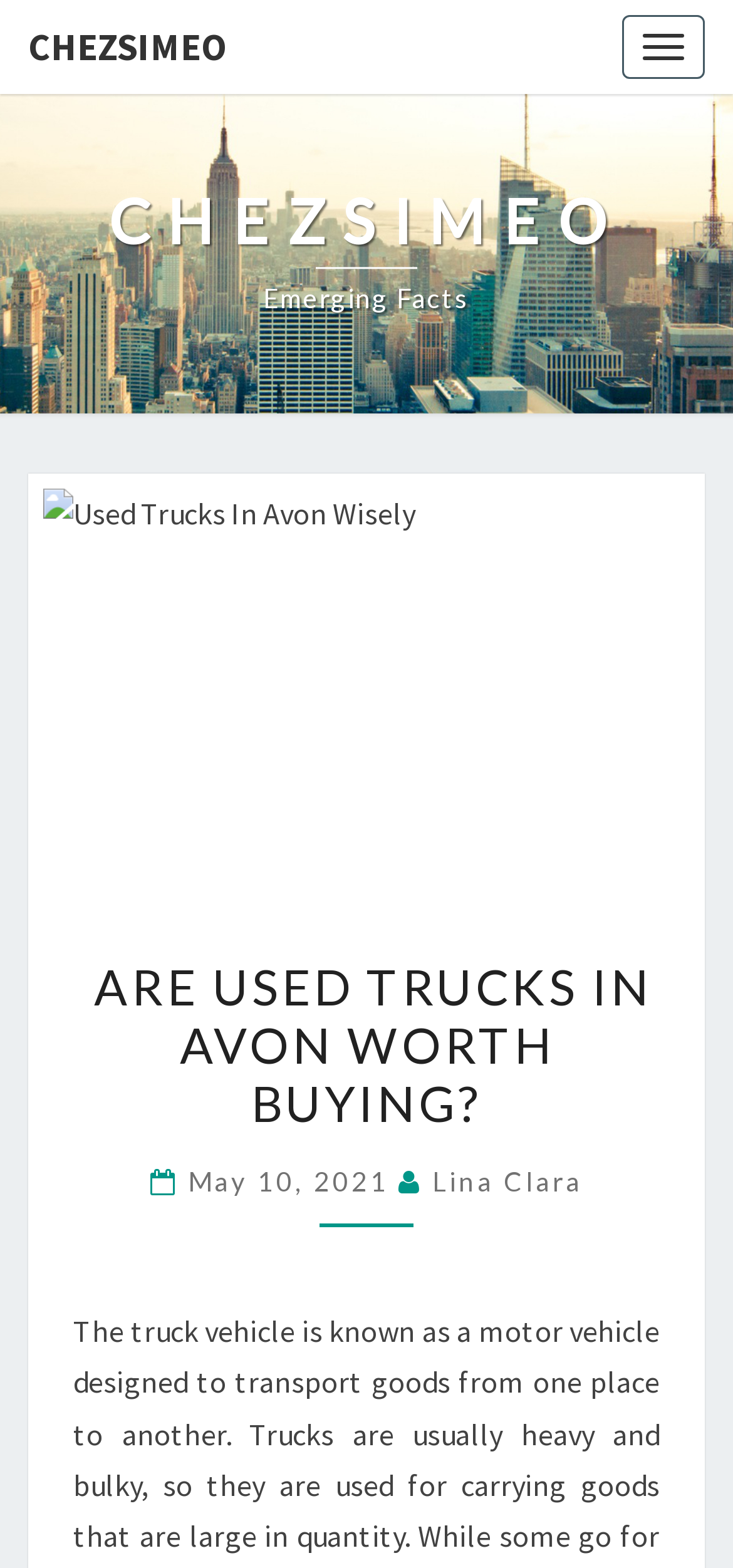When was this article published?
Provide an in-depth and detailed explanation in response to the question.

The publication date is mentioned in the heading ' May 10, 2021  Lina Clara', which indicates that the article was published on May 10, 2021.